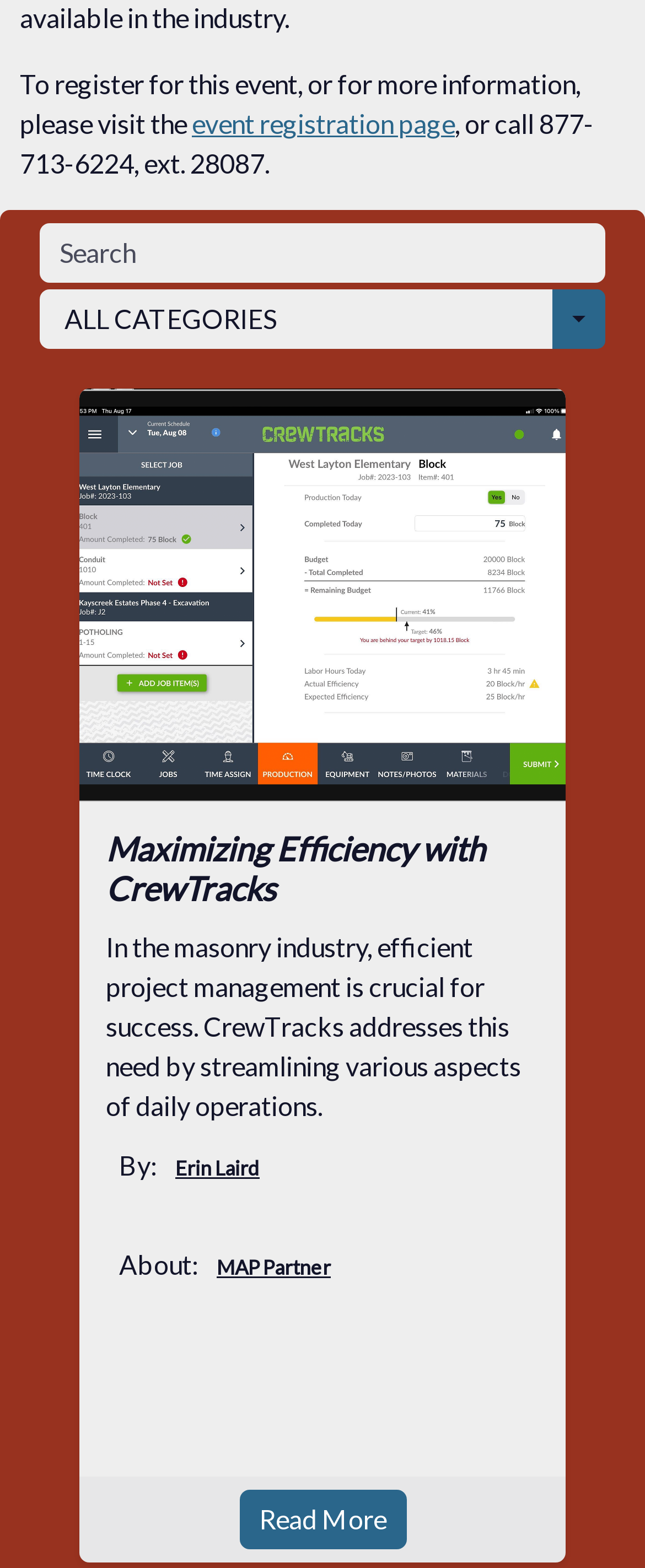What is the name of the author of the article?
Ensure your answer is thorough and detailed.

The author's name can be found in the section 'By:' which is located below the main heading of the article.